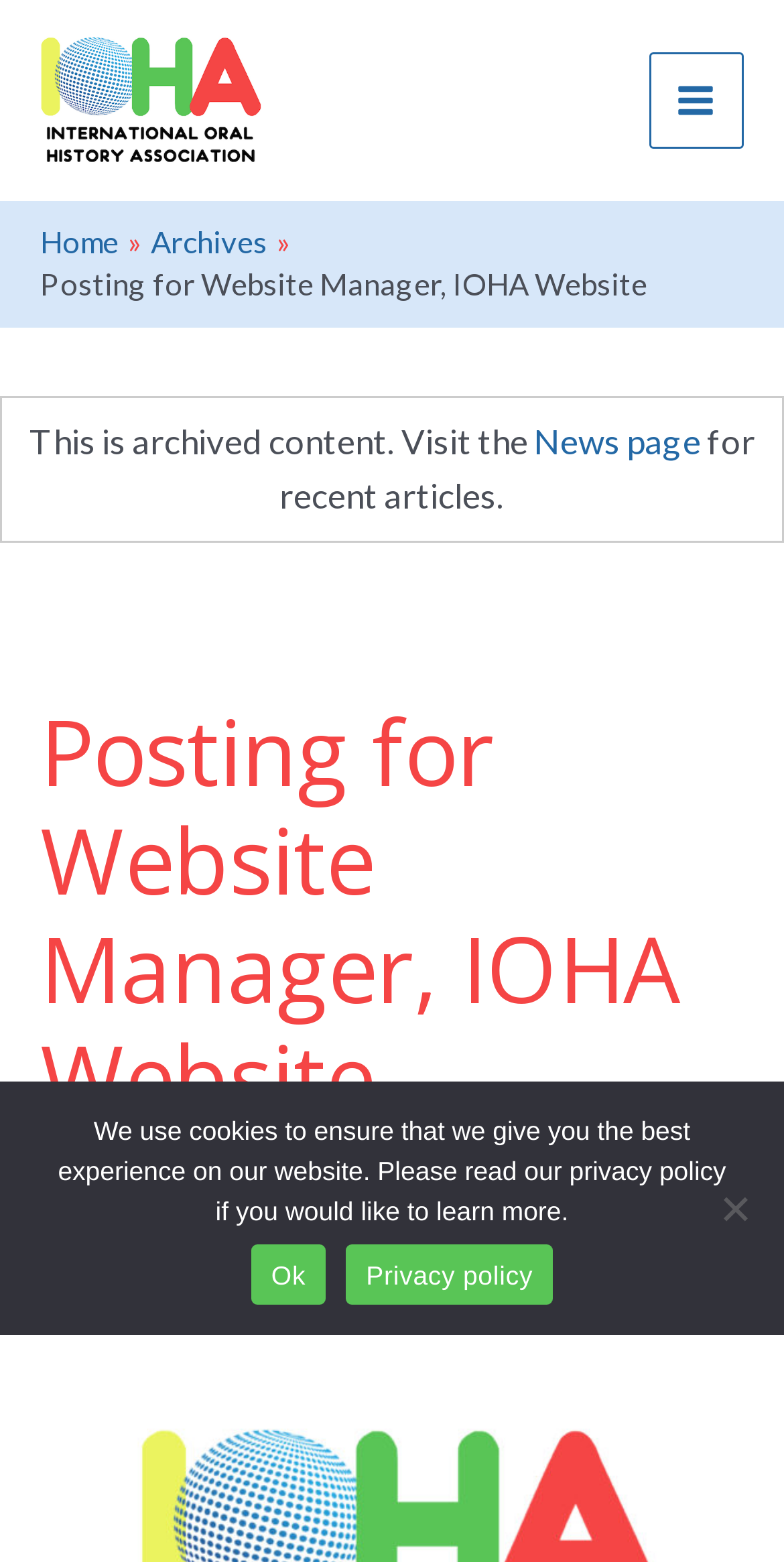What is the name of the organization? Refer to the image and provide a one-word or short phrase answer.

International Oral History Association